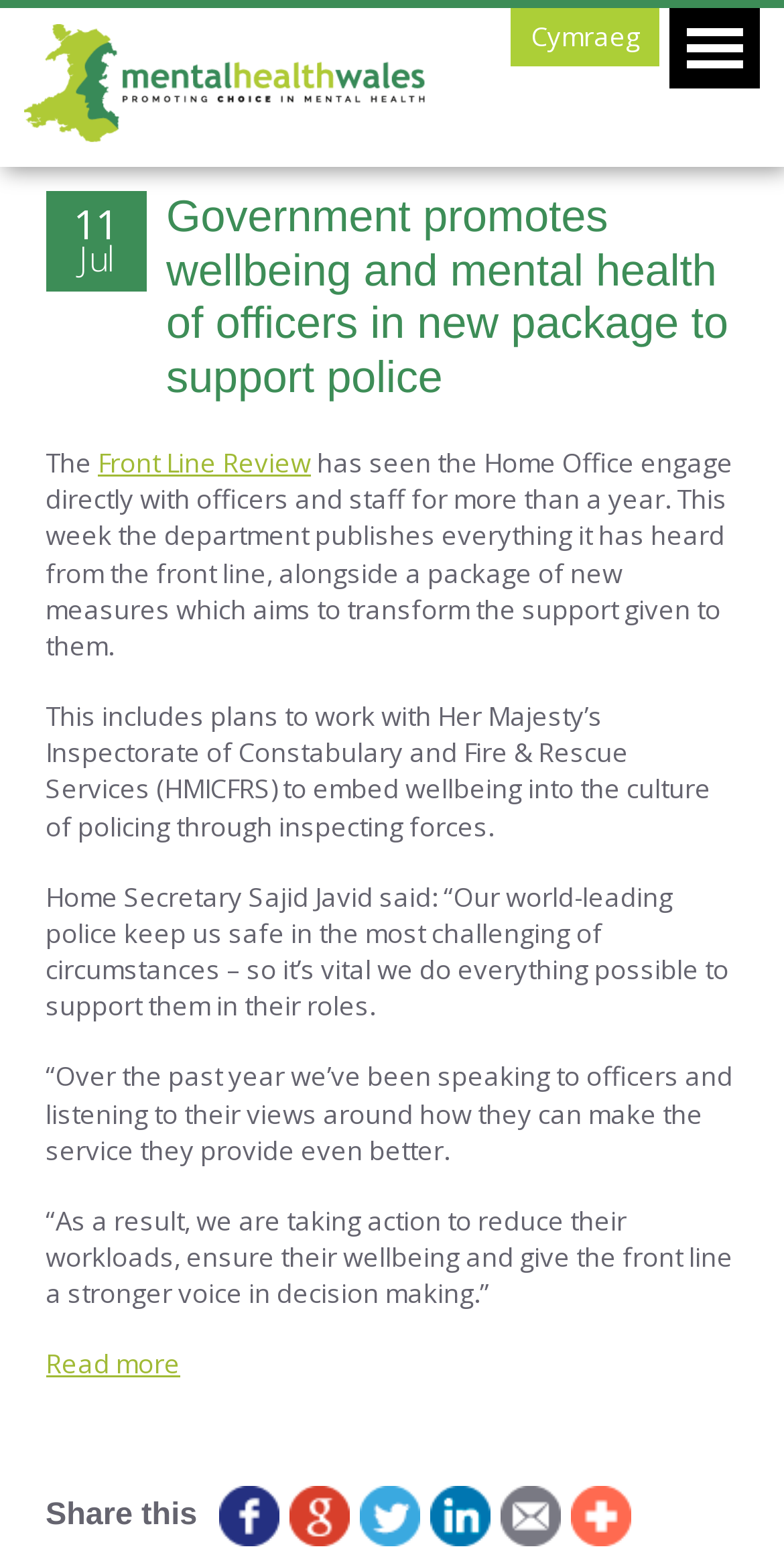Based on what you see in the screenshot, provide a thorough answer to this question: How long has the Home Office been engaging with officers and staff?

The article states that 'The Front Line Review has seen the Home Office engage directly with officers and staff for more than a year', indicating that the engagement has been ongoing for more than a year.